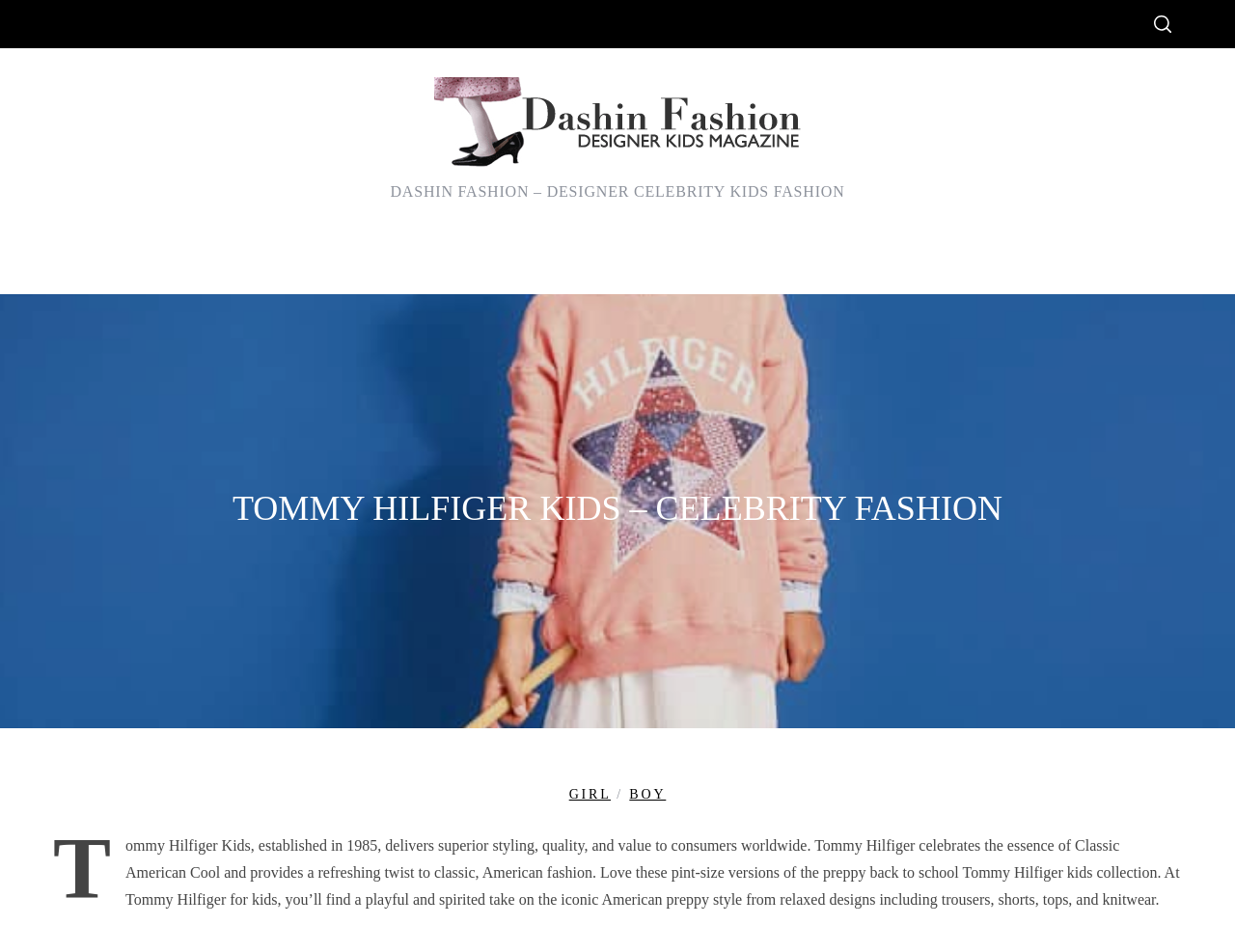Identify the bounding box for the UI element described as: "Mini Me". Ensure the coordinates are four float numbers between 0 and 1, formatted as [left, top, right, bottom].

[0.516, 0.247, 0.6, 0.306]